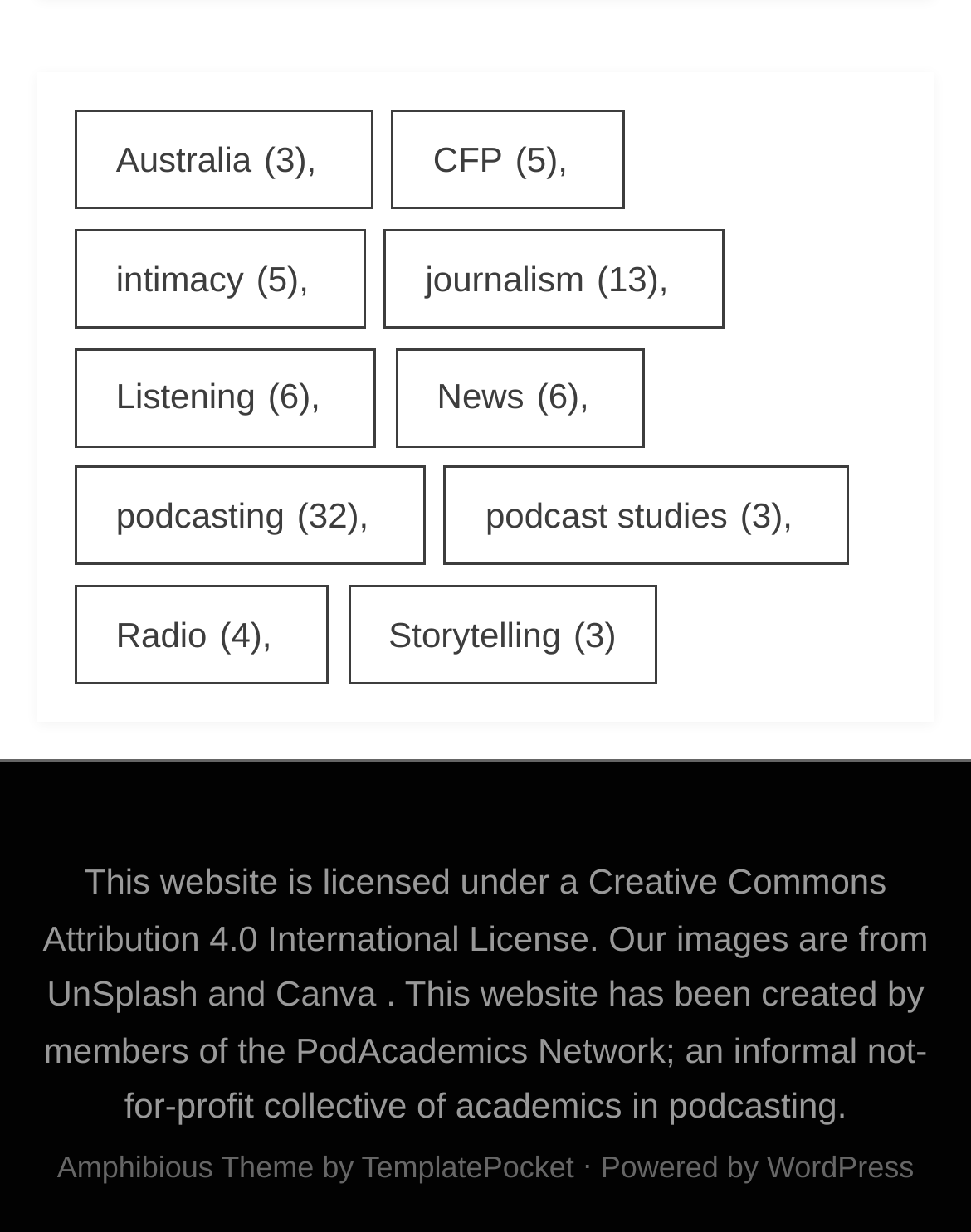Identify the bounding box coordinates of the area that should be clicked in order to complete the given instruction: "View journalism items". The bounding box coordinates should be four float numbers between 0 and 1, i.e., [left, top, right, bottom].

[0.396, 0.186, 0.746, 0.266]